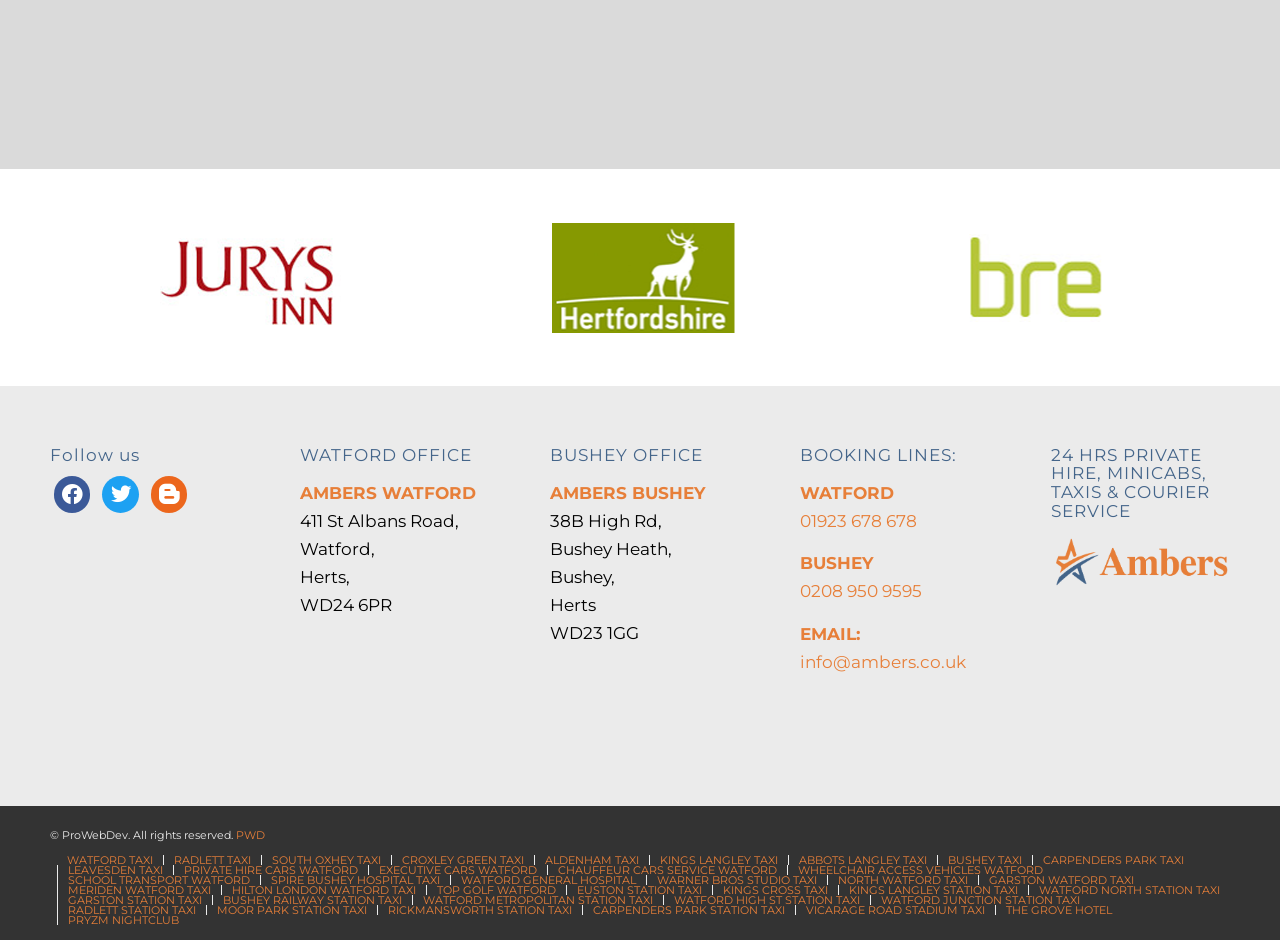How many offices does Ambers have?
Please provide a comprehensive answer based on the visual information in the image.

Based on the webpage, I can see two office locations mentioned: Watford Office and Bushey Office, which suggests that Ambers has two offices.